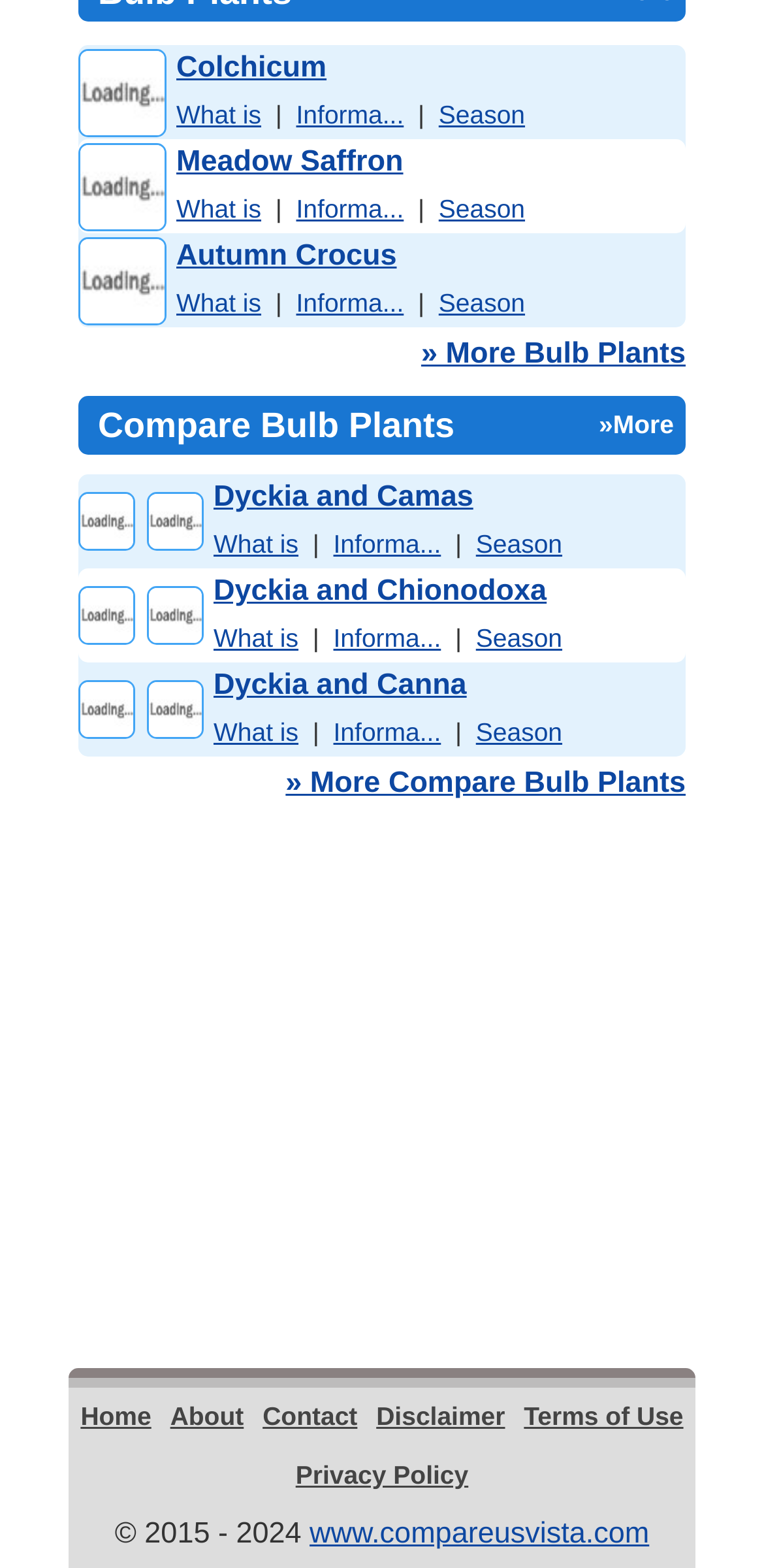What is the name of the first plant in the first table?
Examine the screenshot and reply with a single word or phrase.

Colchicum Plant